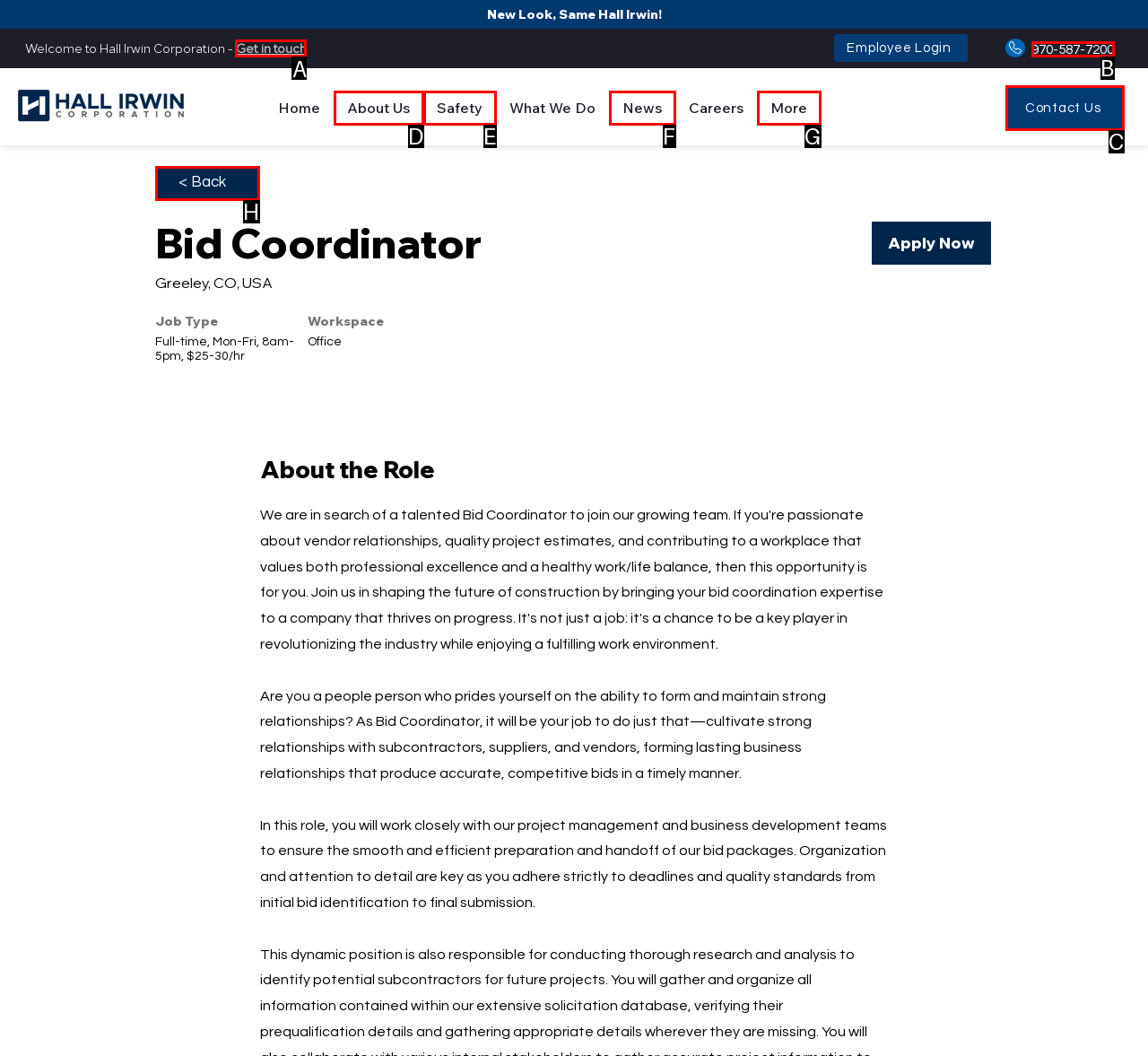Select the proper UI element to click in order to perform the following task: Click Get in touch. Indicate your choice with the letter of the appropriate option.

A